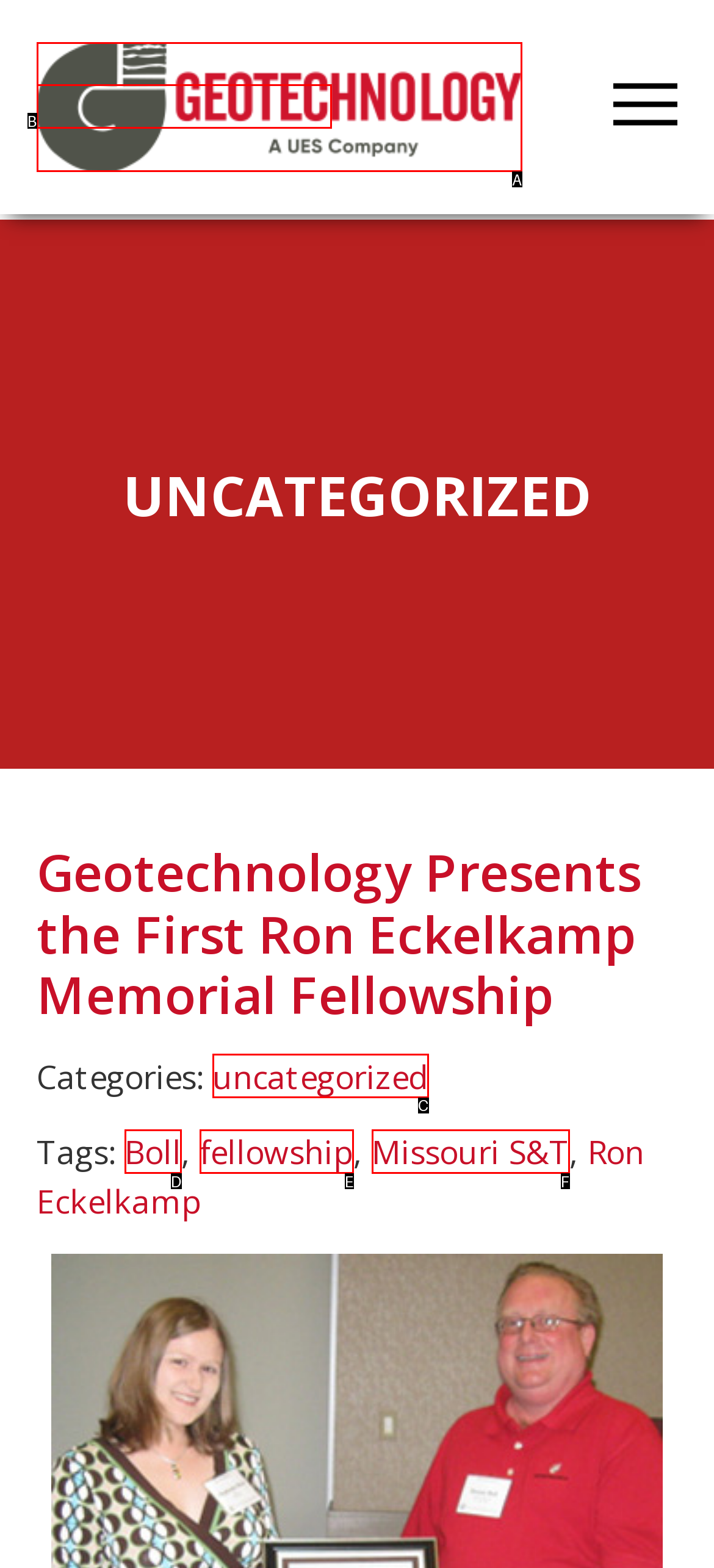Select the letter that corresponds to the UI element described as: Missouri S&T
Answer by providing the letter from the given choices.

F